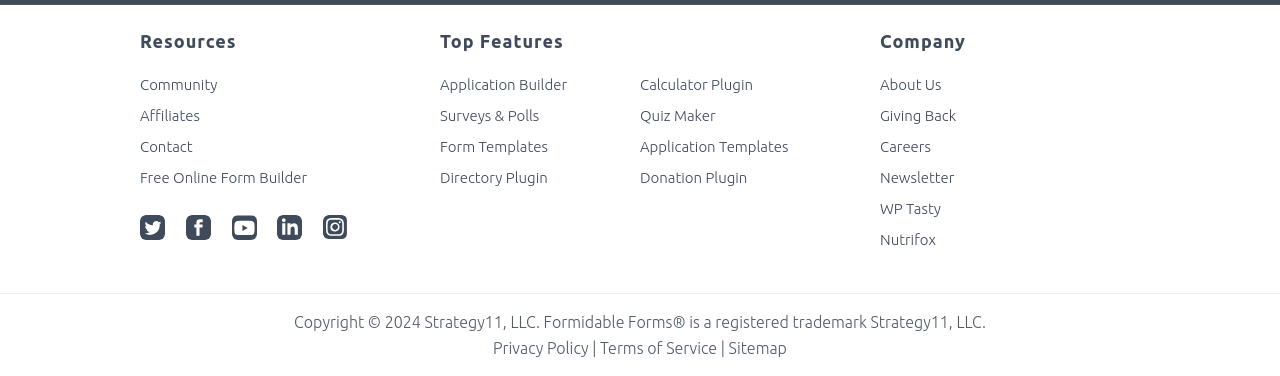Point out the bounding box coordinates of the section to click in order to follow this instruction: "Read more about Cure Brain Cancer".

None